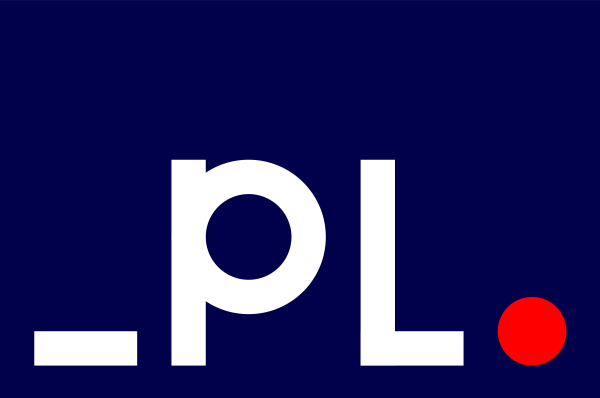Generate a detailed caption that encompasses all aspects of the image.

The image features the official logo of News Agency Prensa Latina, displayed against a dark blue background. Central to the logo is the stylized text ".pl", where the "p" and "l" are presented in bold white font, and the "p" features a distinctive round shape. Just below, to the left, there's an empty space with a white rectangular shape, likely representing a box or element that could have text or links associated with it. On the right side, a vibrant red dot serves as an accent, adding a pop of color to the predominantly dark palette. This sleek and modern design highlights the agency's branding, emphasizing its presence in the news industry.